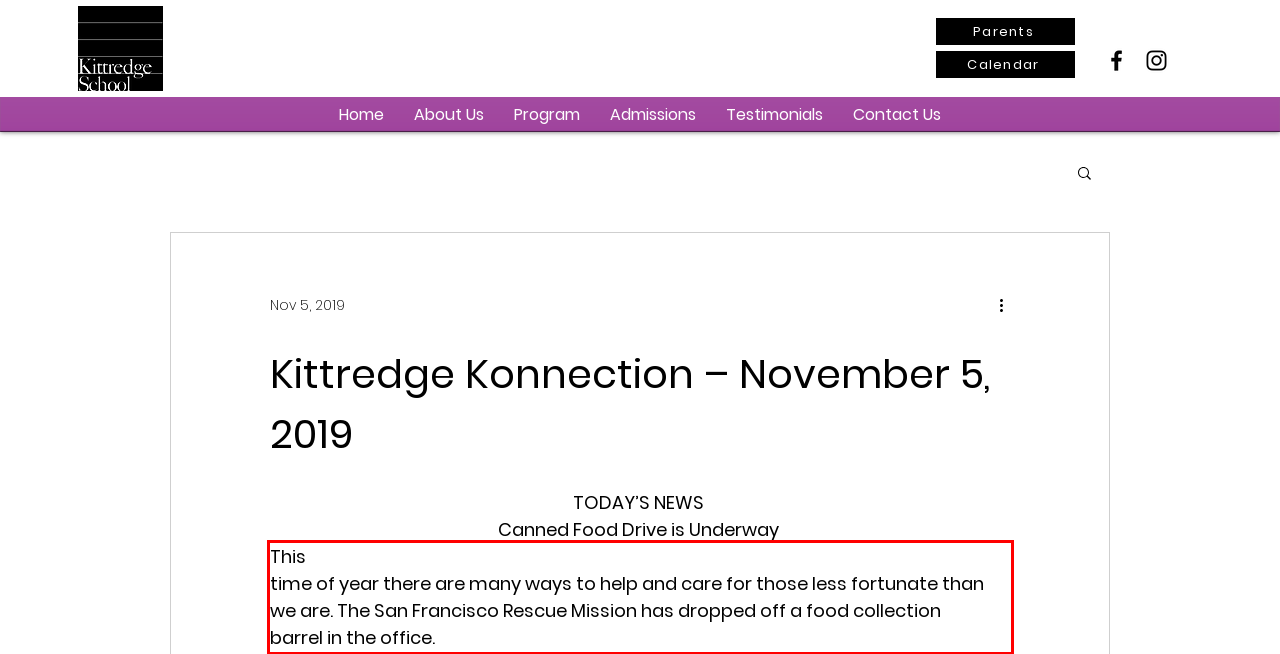By examining the provided screenshot of a webpage, recognize the text within the red bounding box and generate its text content.

This time of year there are many ways to help and care for those less fortunate than we are. The San Francisco Rescue Mission has dropped off a food collection barrel in the office.